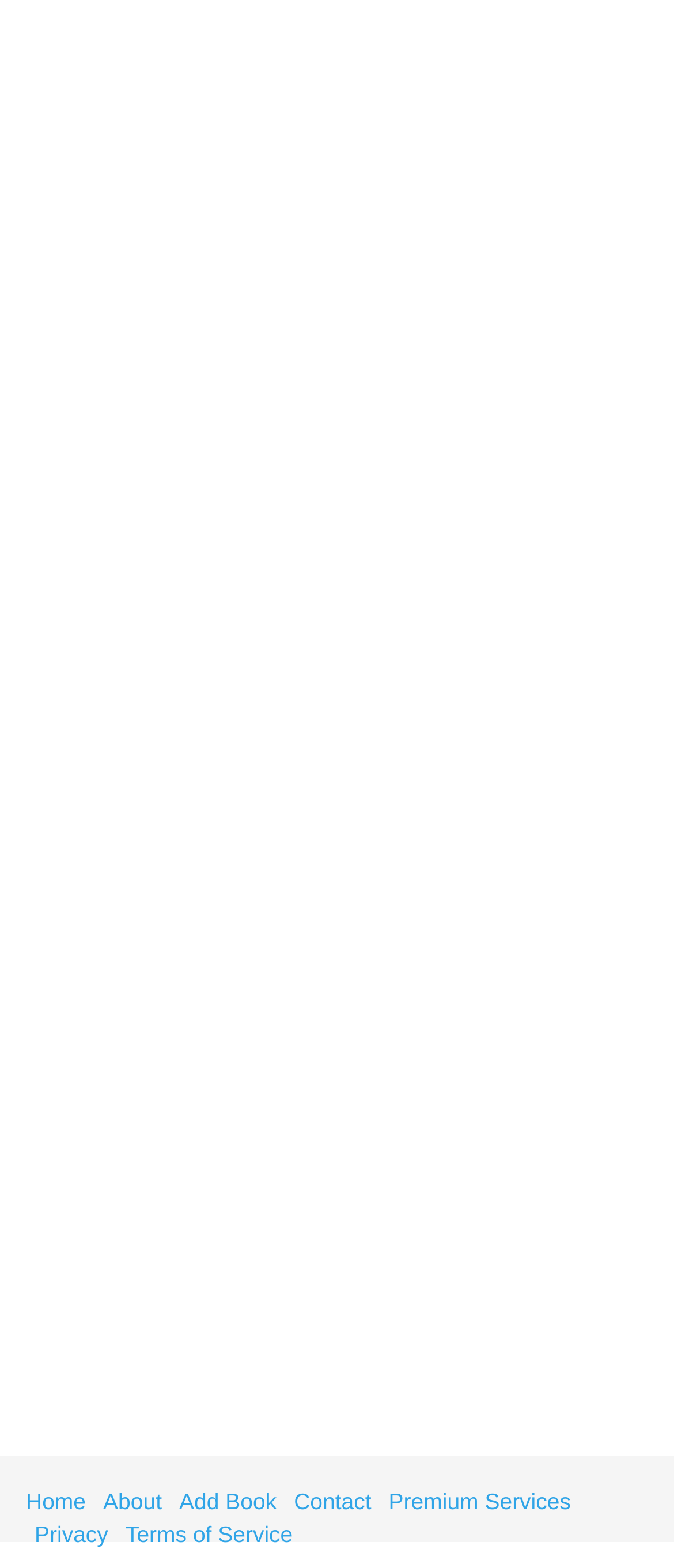Based on the image, provide a detailed and complete answer to the question: 
What is the second link in the top section?

I looked at the top section of the webpage and found the links 'The Husbands – Holly Gramazio', 'Sociopath – Patric Gagne, Ph.D.', and 'She’s Not Sorry – Mary Kubica'. The second link is 'Sociopath – Patric Gagne, Ph.D.'.